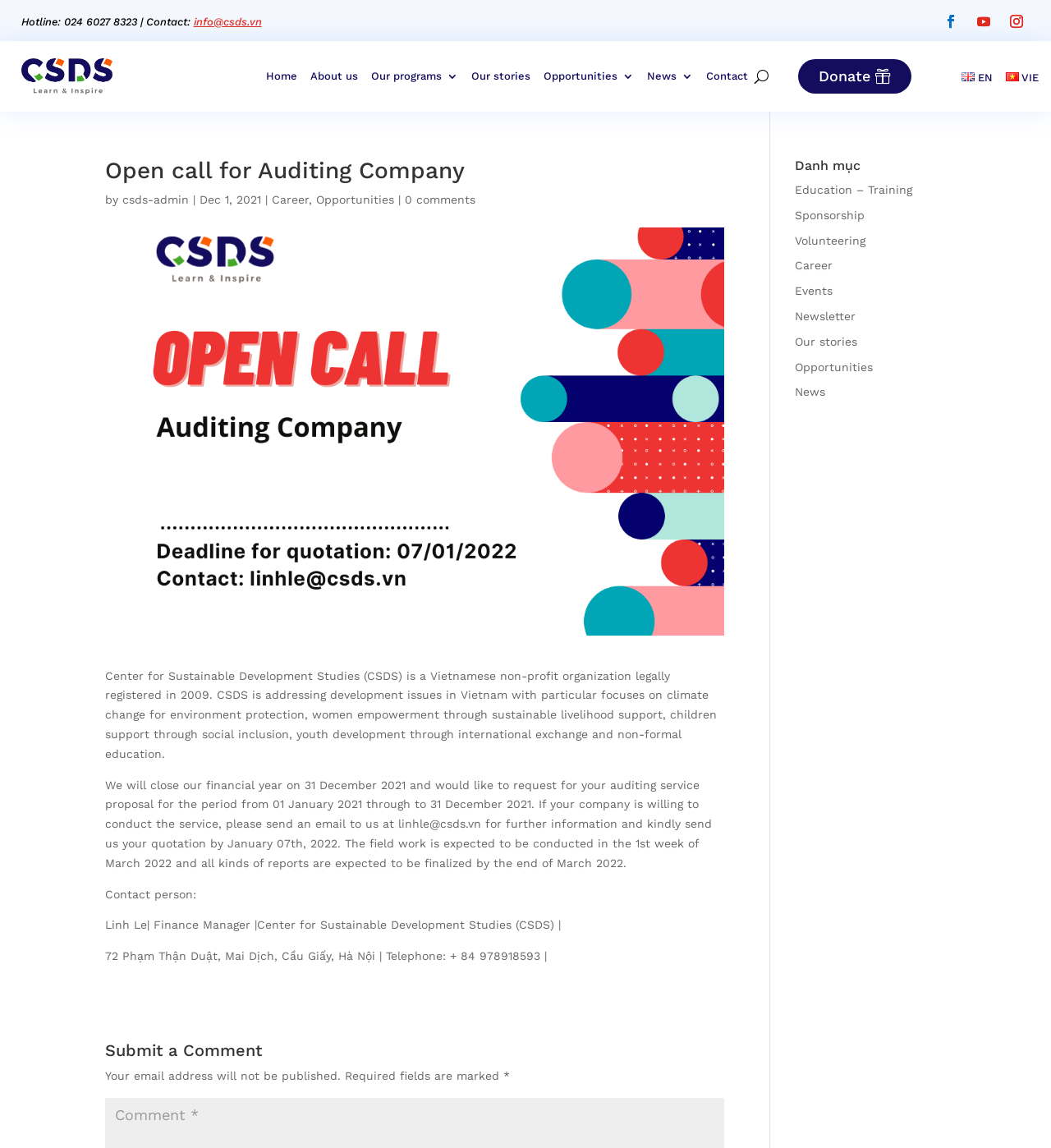Locate the bounding box coordinates of the element's region that should be clicked to carry out the following instruction: "Send an email to info@csds.vn". The coordinates need to be four float numbers between 0 and 1, i.e., [left, top, right, bottom].

[0.184, 0.014, 0.249, 0.024]